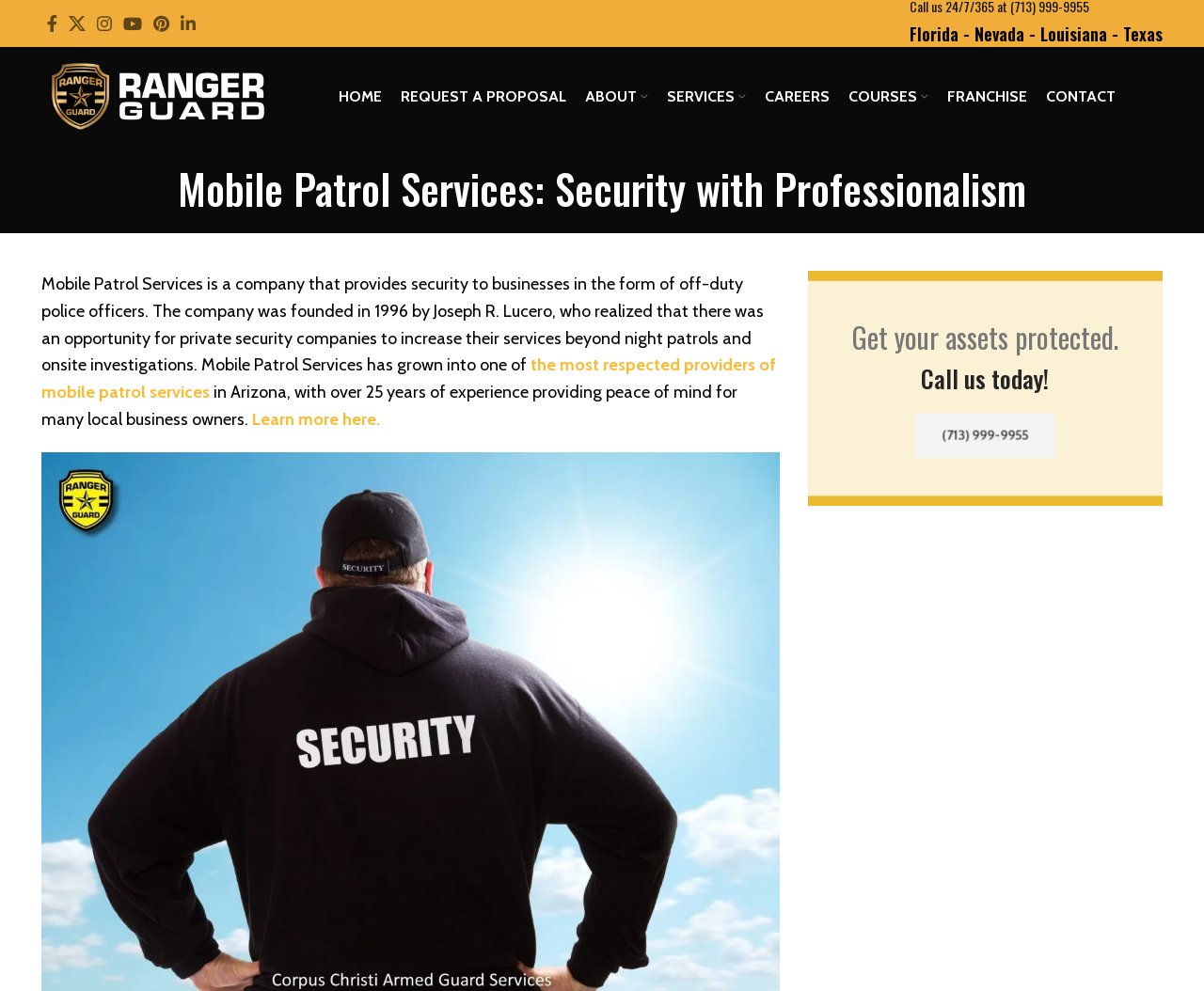Please locate the bounding box coordinates of the element's region that needs to be clicked to follow the instruction: "Go to the HOME page". The bounding box coordinates should be provided as four float numbers between 0 and 1, i.e., [left, top, right, bottom].

[0.281, 0.078, 0.317, 0.116]